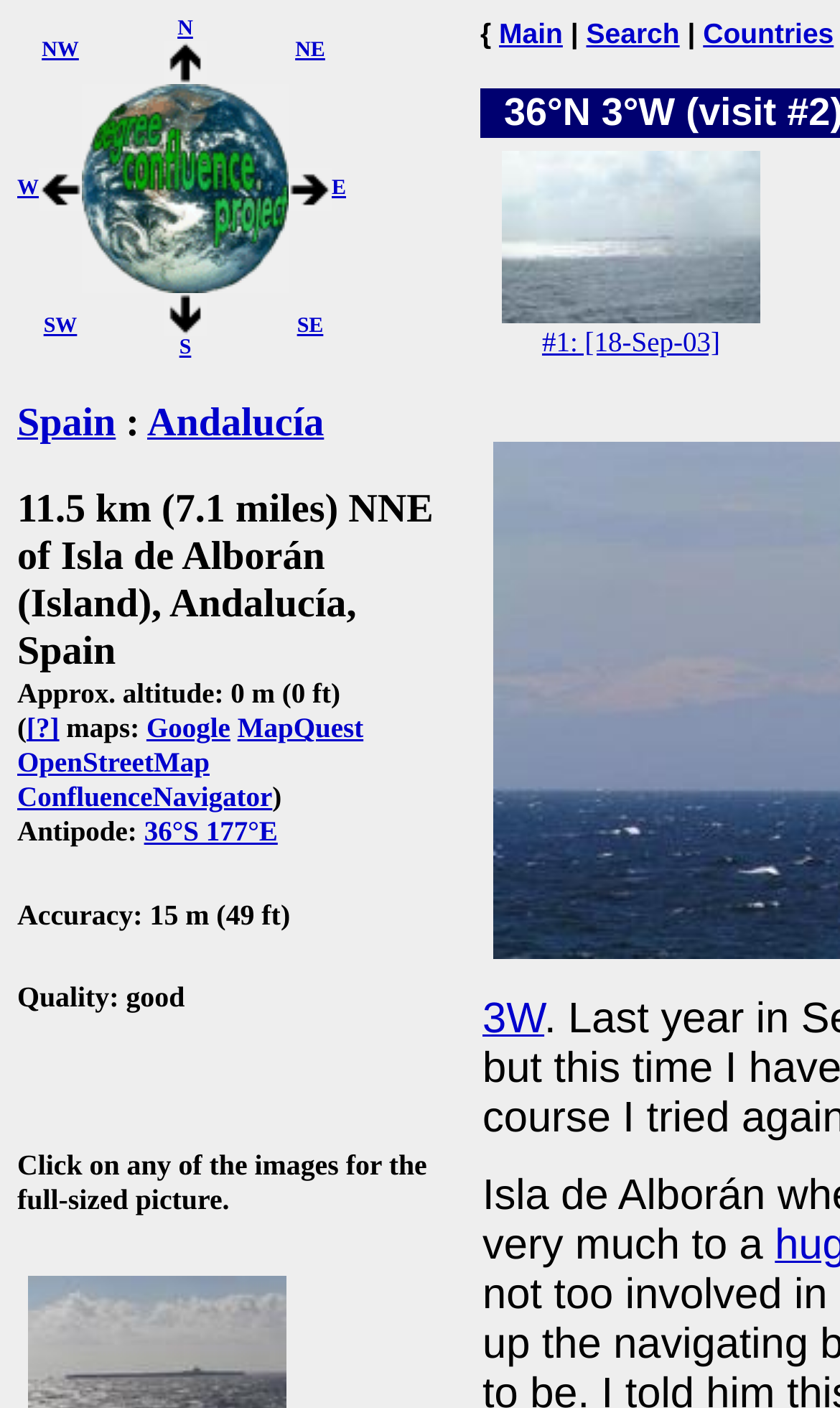Please determine the bounding box coordinates of the section I need to click to accomplish this instruction: "Click on the link to the Degree Confluence Project".

[0.097, 0.188, 0.344, 0.214]